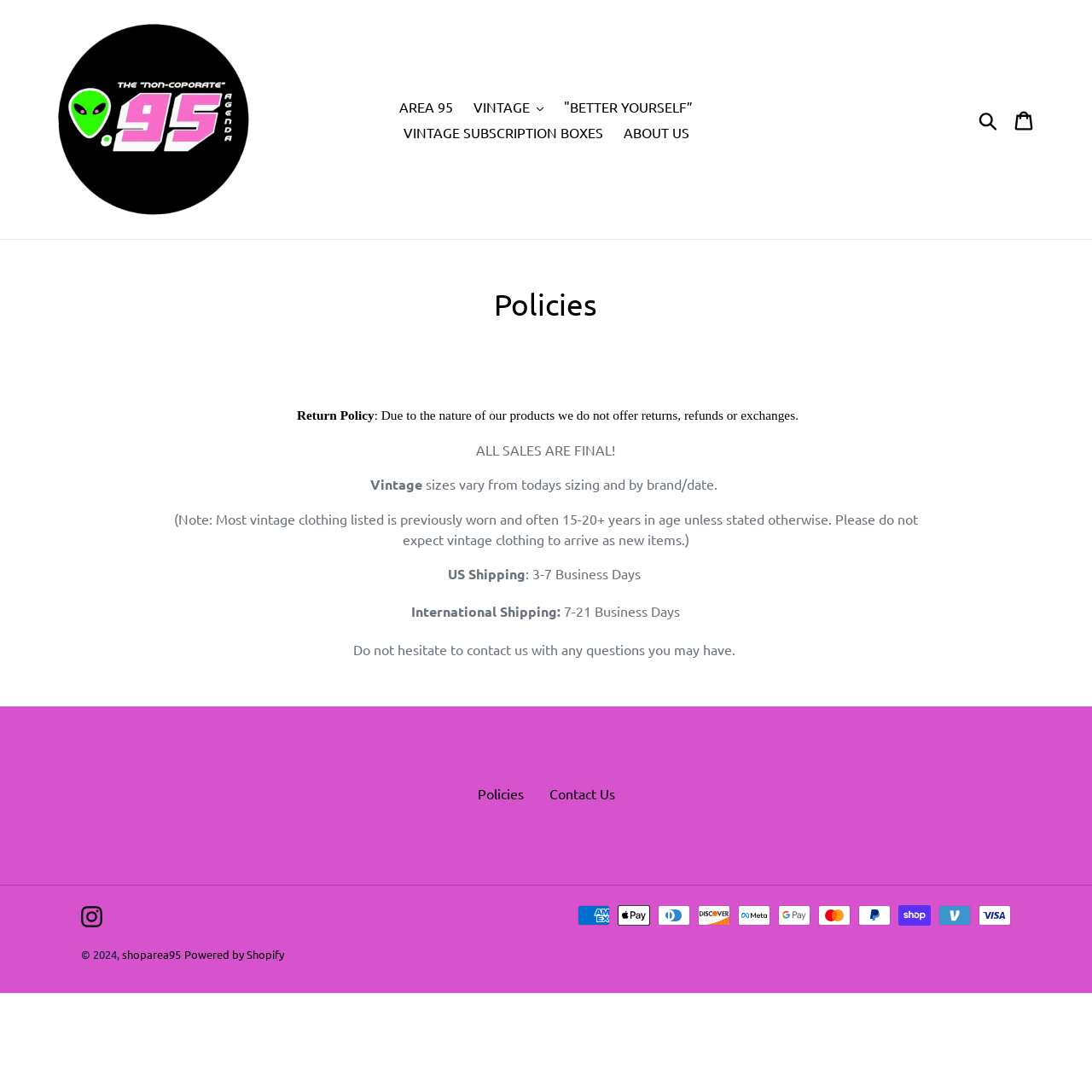Locate the bounding box coordinates of the item that should be clicked to fulfill the instruction: "View 'AREA 95'".

[0.358, 0.086, 0.423, 0.109]